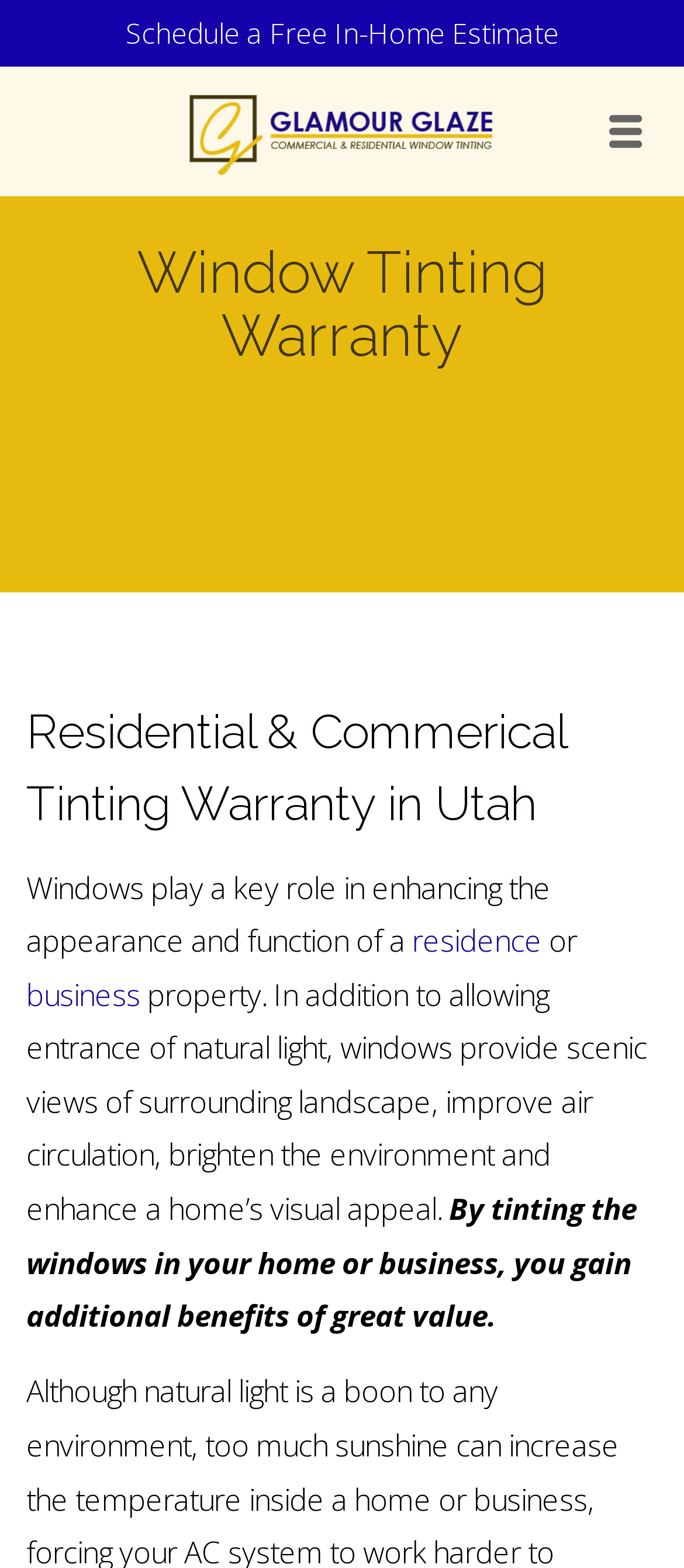Examine the image carefully and respond to the question with a detailed answer: 
What is the focus of the webpage?

The webpage is focused on window tinting warranty, specifically residential and commercial tinting warranty in Utah, as indicated by the heading and the content of the webpage.